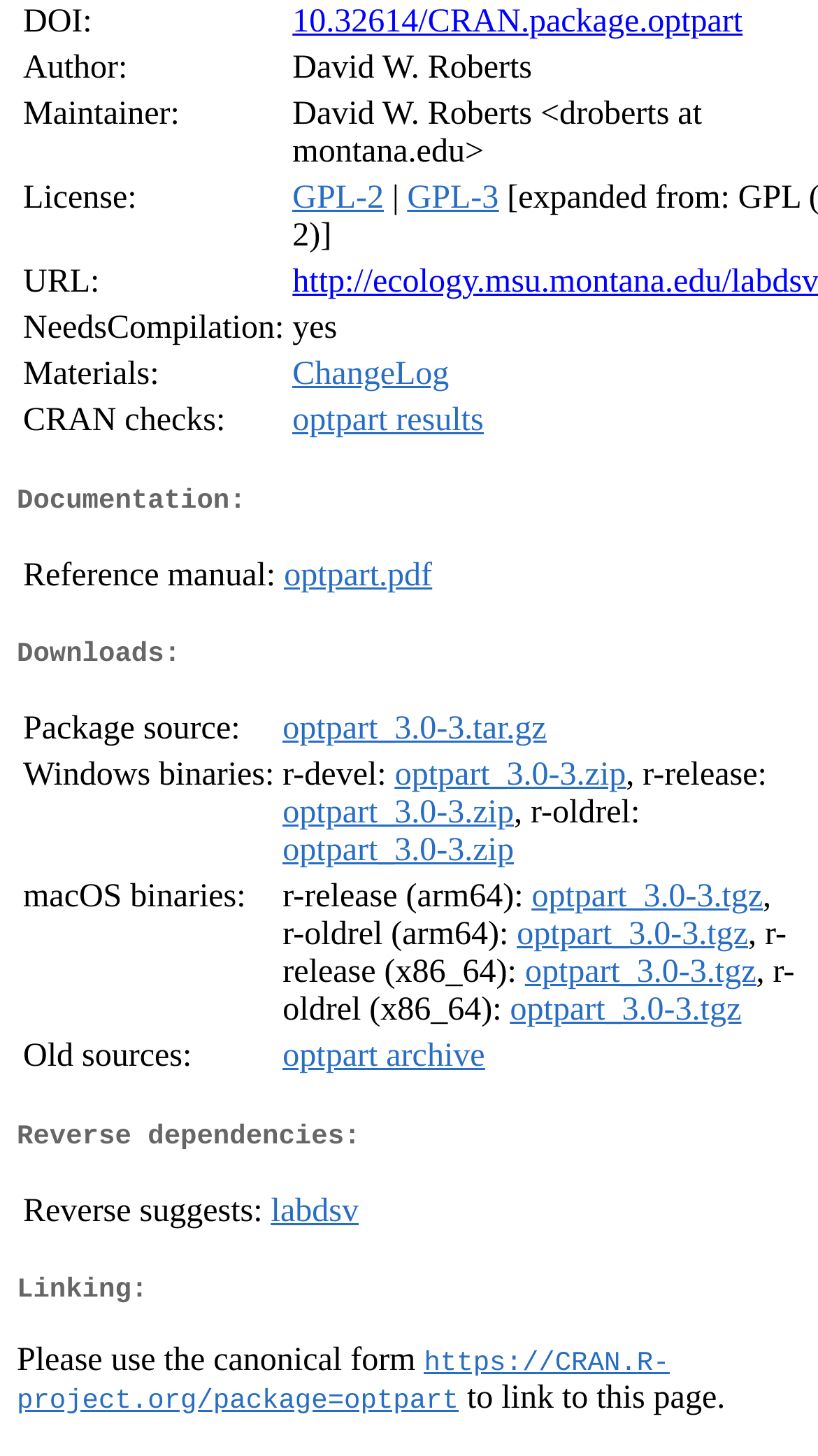Using the provided element description, identify the bounding box coordinates as (top-left x, top-left y, bottom-right x, bottom-right y). Ensure all values are between 0 and 1. Description: parent_node: Email * aria-describedby="email-notes" name="email"

None